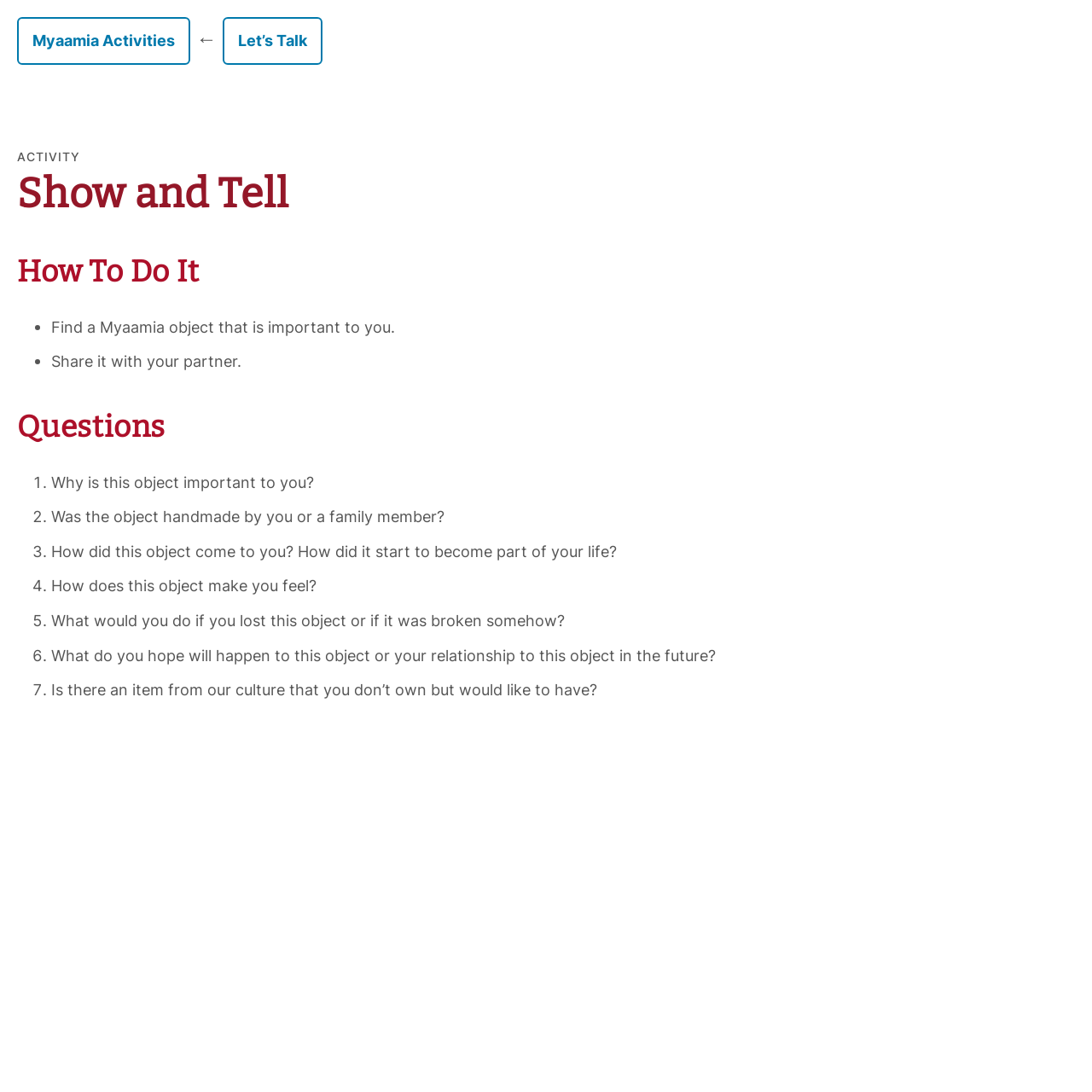What is the activity title?
Provide a detailed and extensive answer to the question.

The activity title can be found in the header section of the webpage, which is 'Show and Tell'.